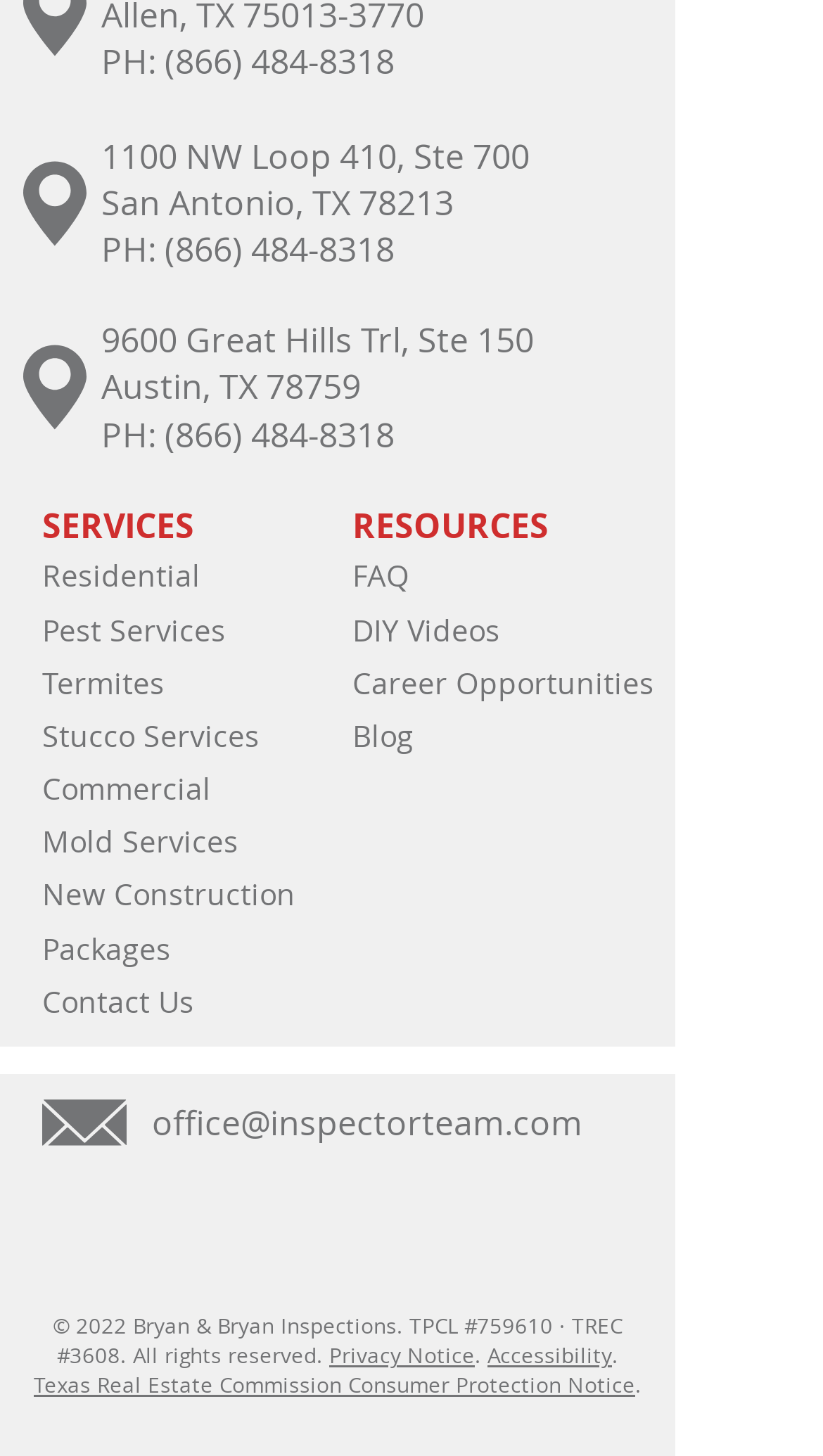Determine the bounding box coordinates in the format (top-left x, top-left y, bottom-right x, bottom-right y). Ensure all values are floating point numbers between 0 and 1. Identify the bounding box of the UI element described by: Best SMO company in Agra

None